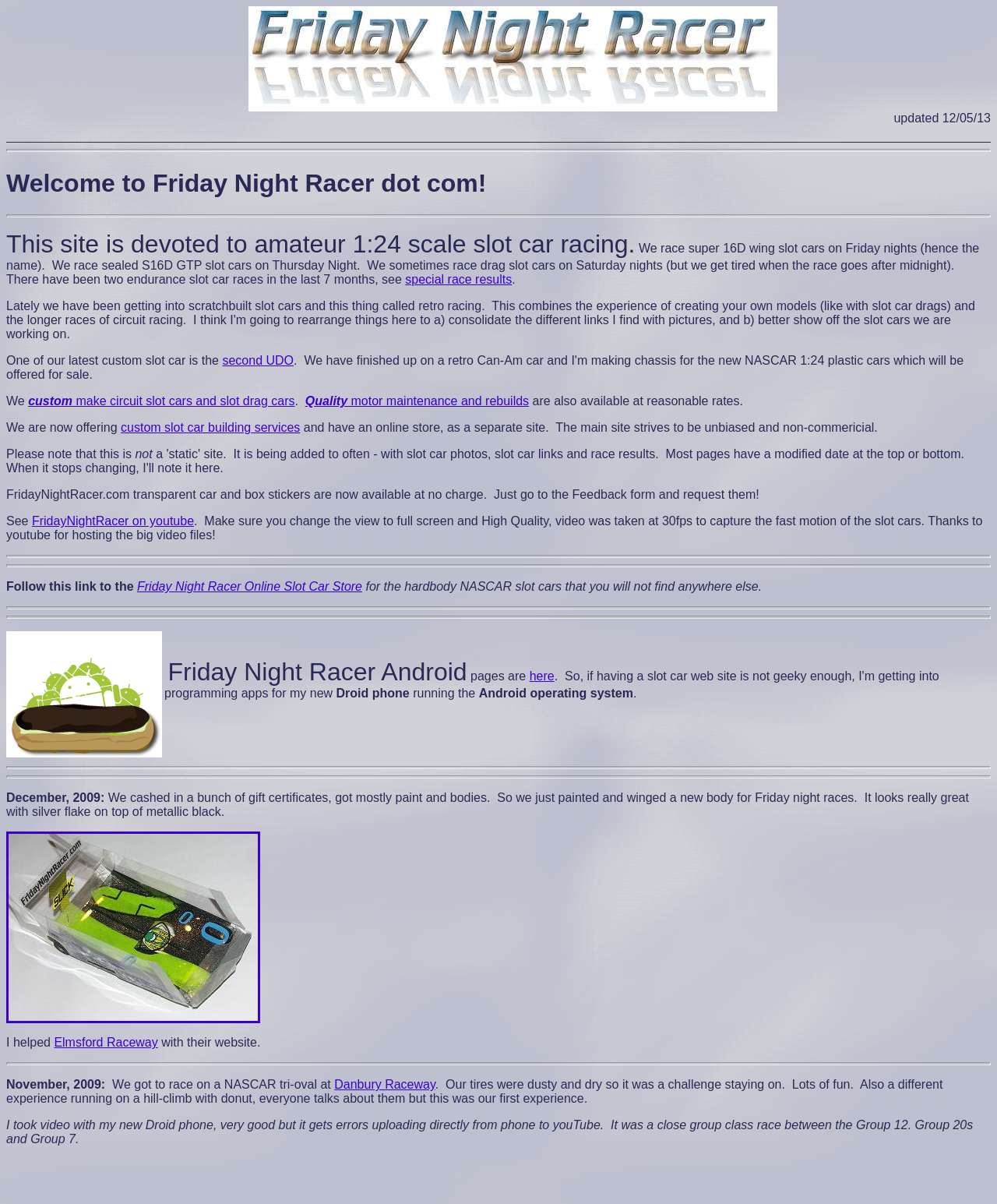Determine the bounding box coordinates for the area that should be clicked to carry out the following instruction: "go to About PurpleHotKeys.com".

None